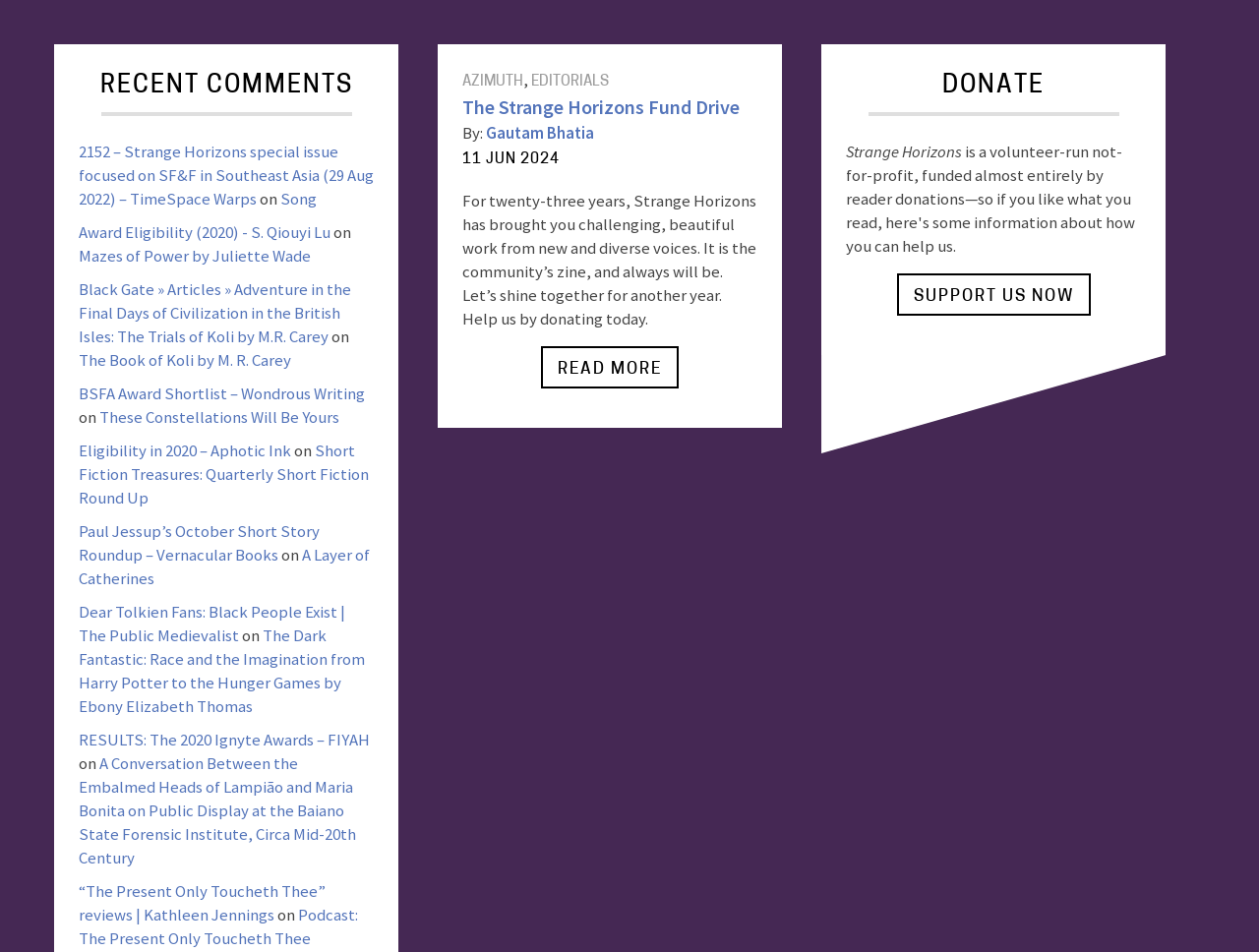Given the element description, predict the bounding box coordinates in the format (top-left x, top-left y, bottom-right x, bottom-right y). Make sure all values are between 0 and 1. Here is the element description: Read More

[0.43, 0.375, 0.539, 0.398]